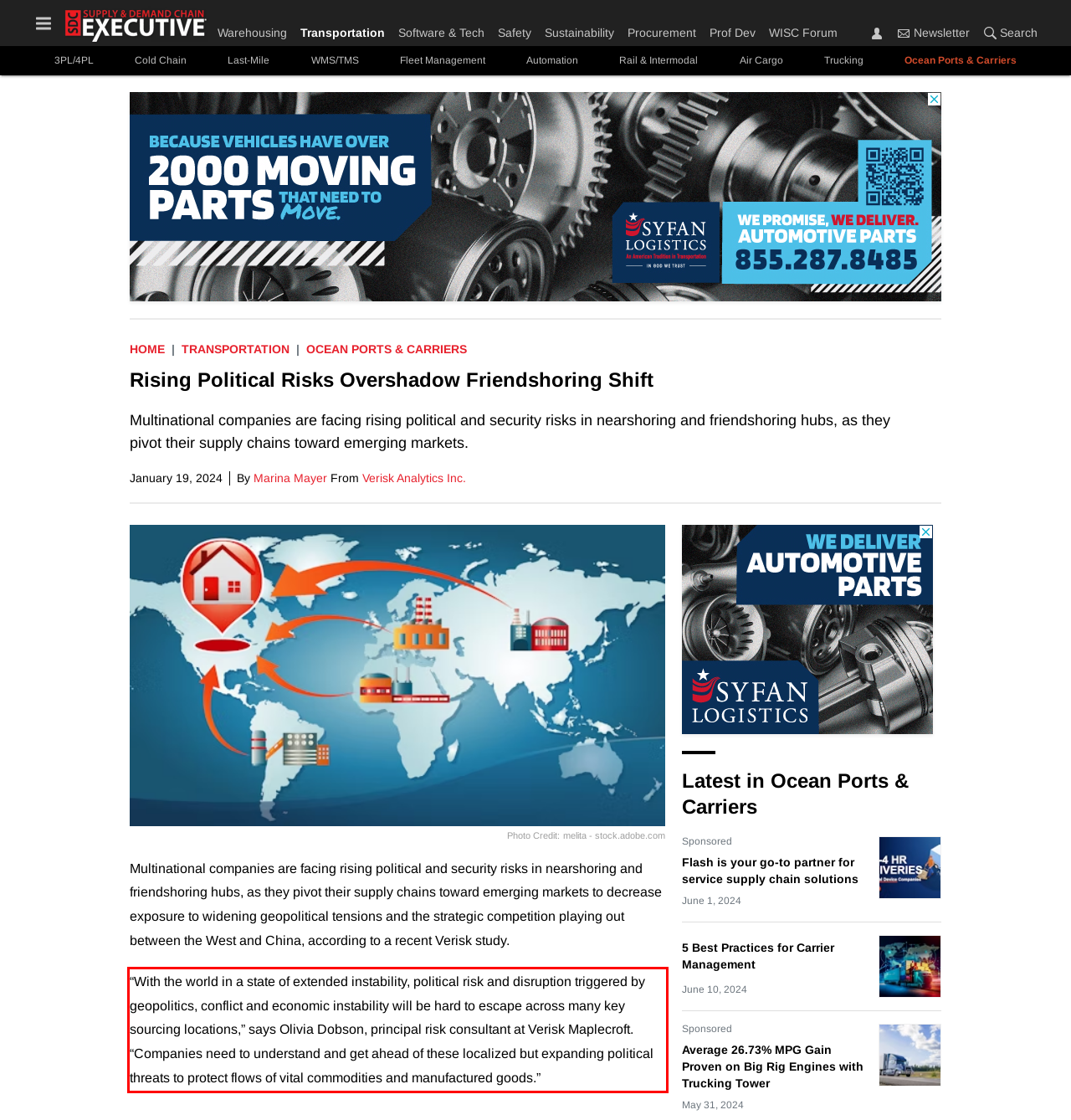Identify the red bounding box in the webpage screenshot and perform OCR to generate the text content enclosed.

“With the world in a state of extended instability, political risk and disruption triggered by geopolitics, conflict and economic instability will be hard to escape across many key sourcing locations,” says Olivia Dobson, principal risk consultant at Verisk Maplecroft. “Companies need to understand and get ahead of these localized but expanding political threats to protect flows of vital commodities and manufactured goods.”